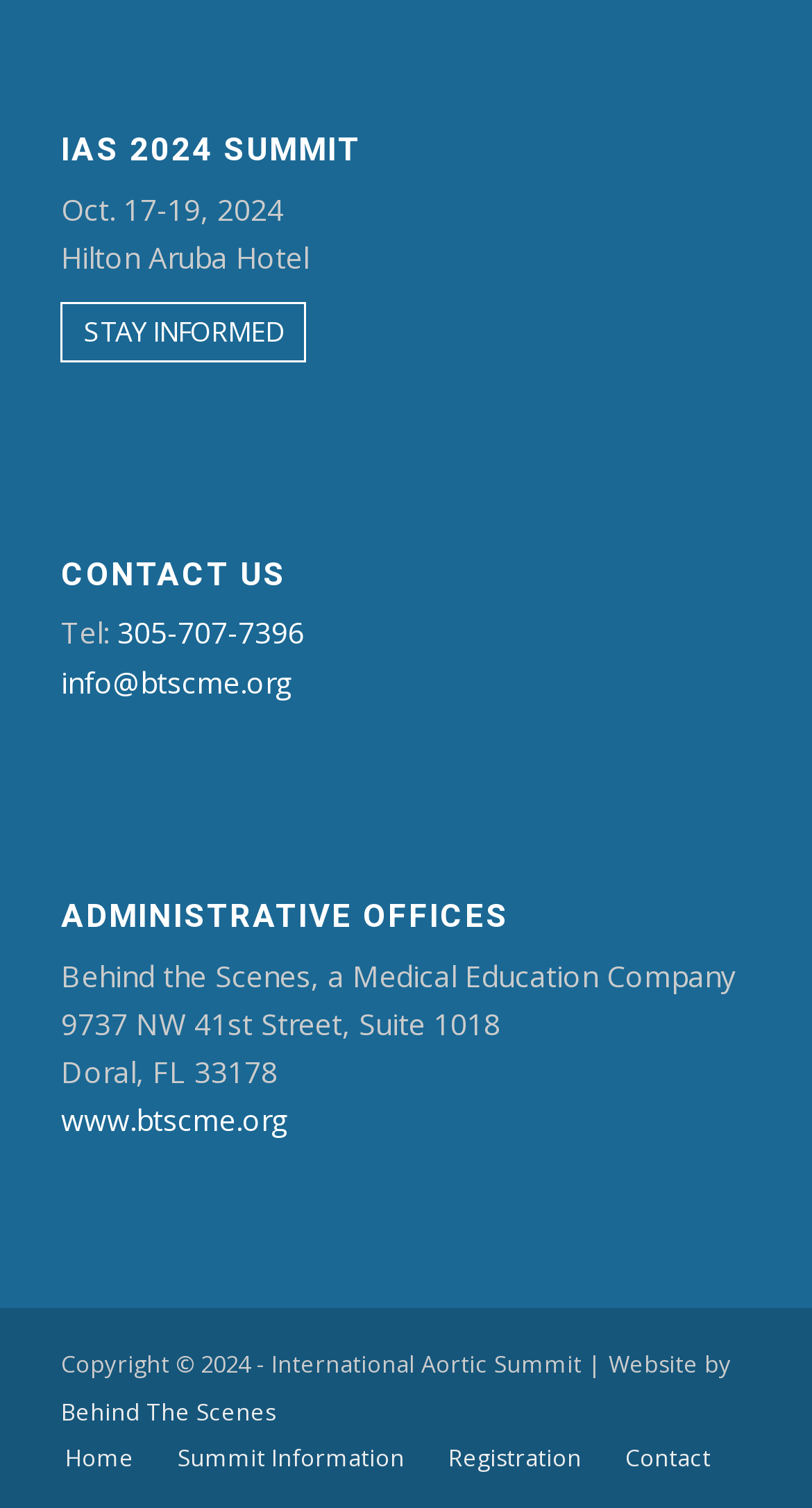Pinpoint the bounding box coordinates of the area that must be clicked to complete this instruction: "Enter username".

None